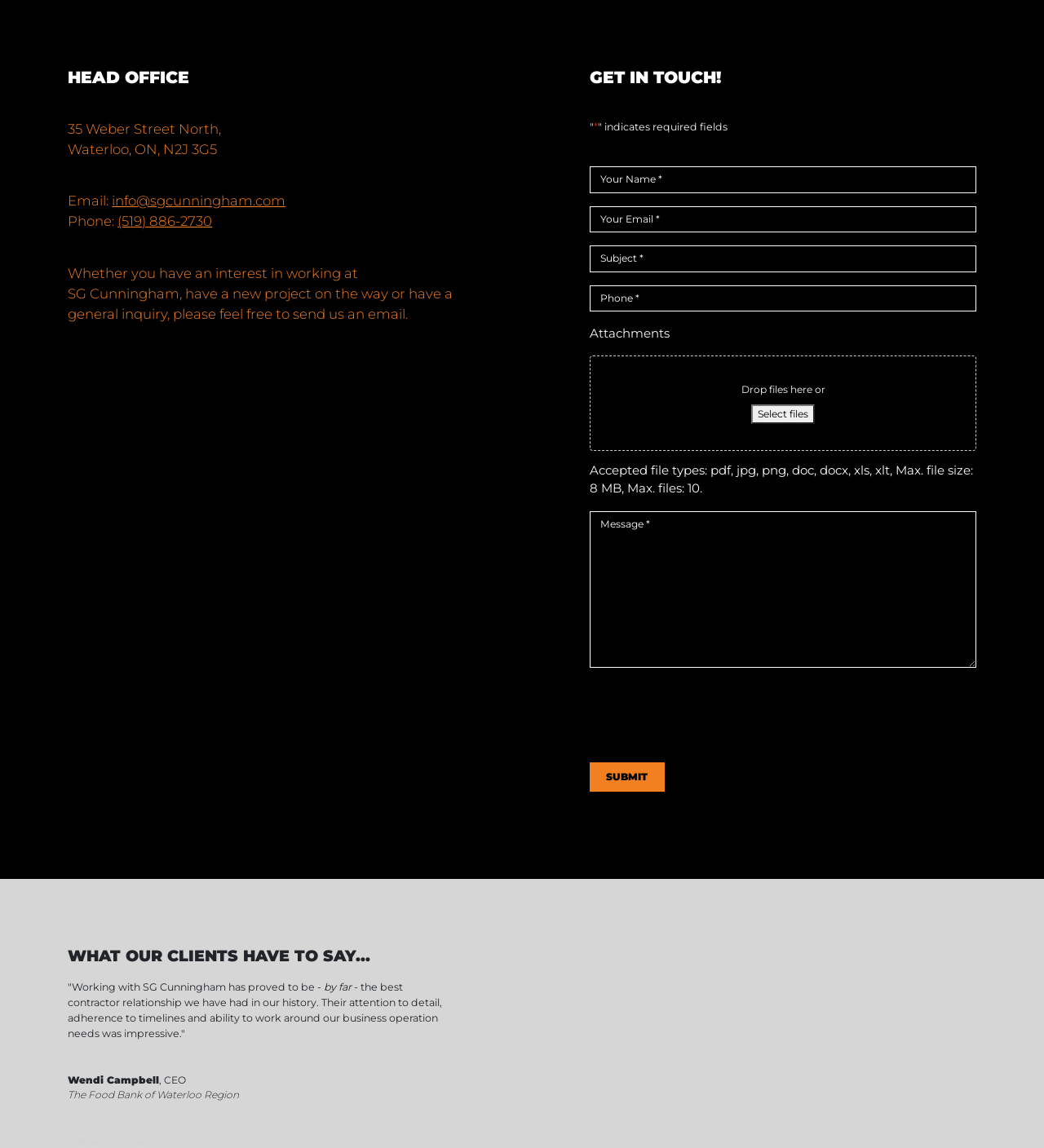What is the name of the CEO quoted in the testimonial?
Using the visual information, respond with a single word or phrase.

Wendi Campbell